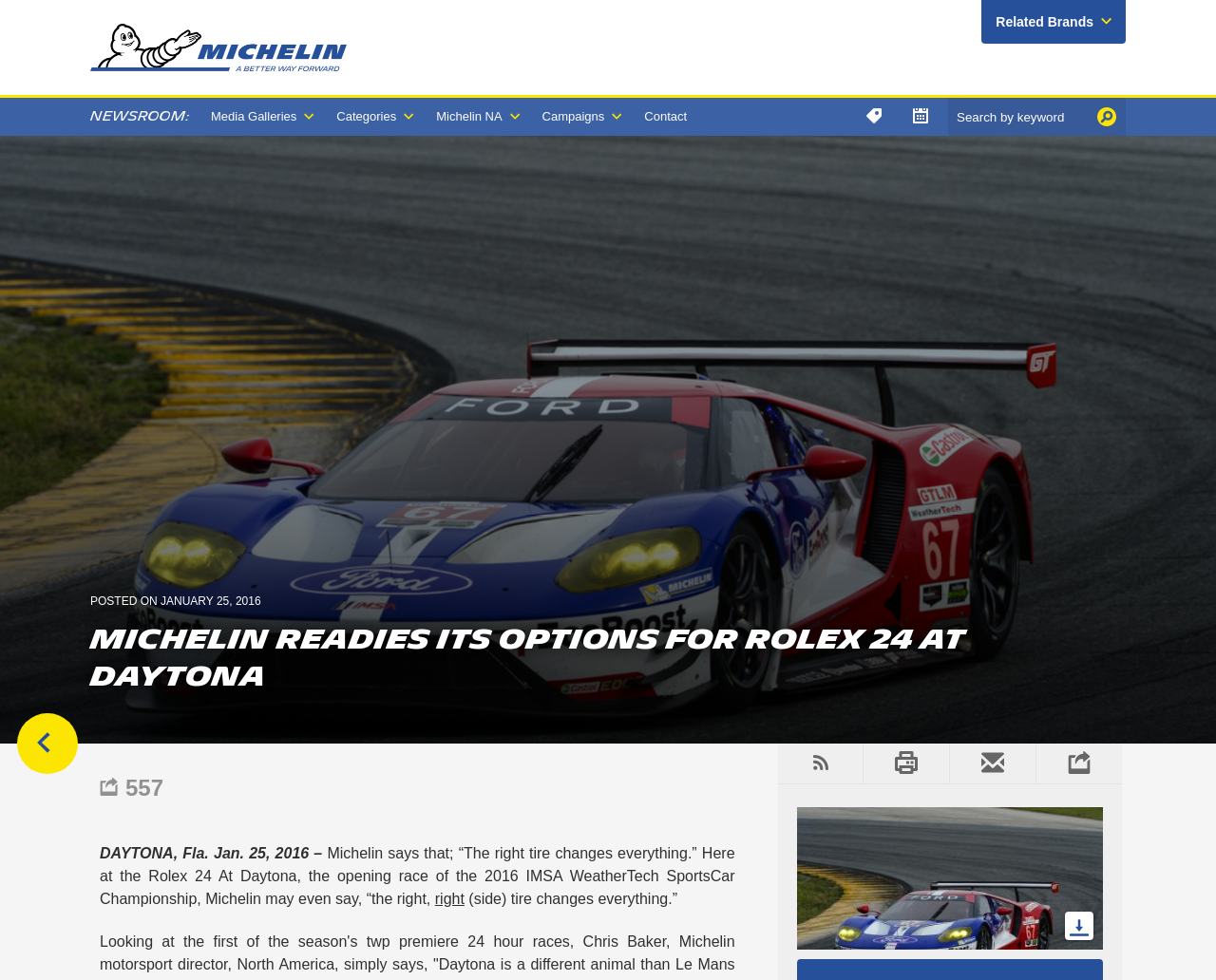How many shares does the article have?
Please use the image to provide a one-word or short phrase answer.

557